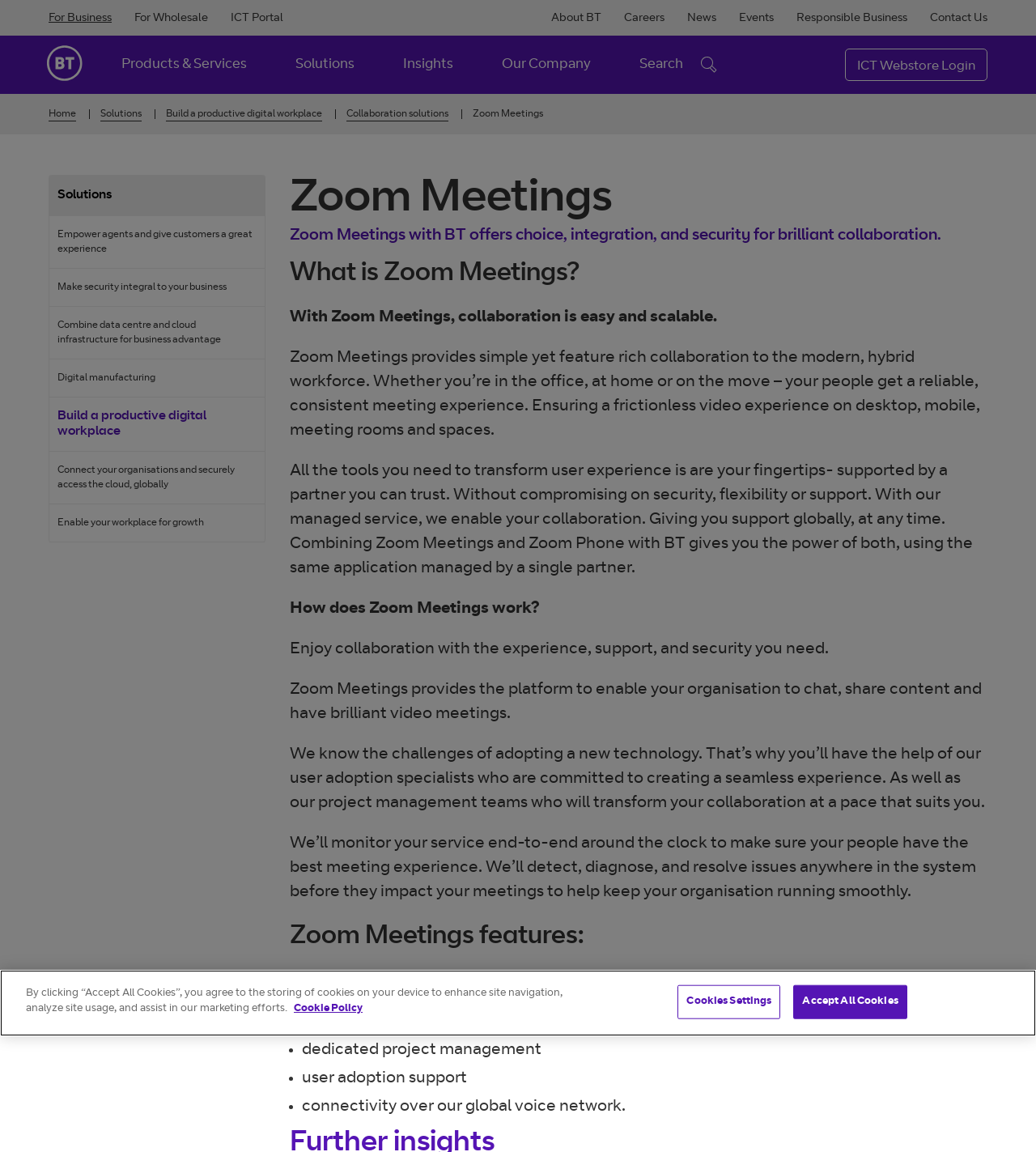Determine the bounding box of the UI element mentioned here: "Search". The coordinates must be in the format [left, top, right, bottom] with values ranging from 0 to 1.

[0.617, 0.031, 0.659, 0.081]